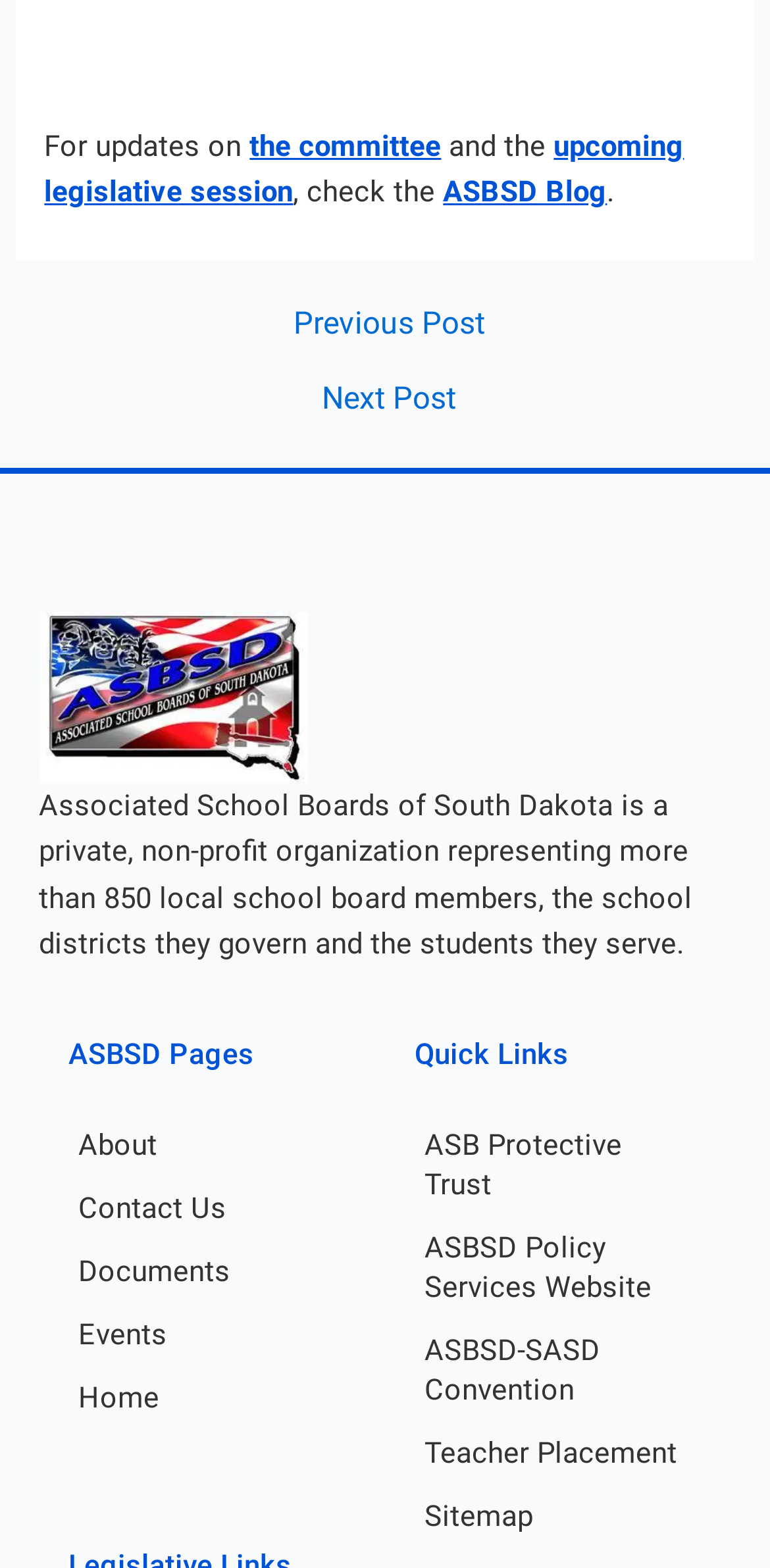Please specify the bounding box coordinates in the format (top-left x, top-left y, bottom-right x, bottom-right y), with all values as floating point numbers between 0 and 1. Identify the bounding box of the UI element described by: ASBSD-SASD Convention

[0.5, 0.84, 0.95, 0.906]